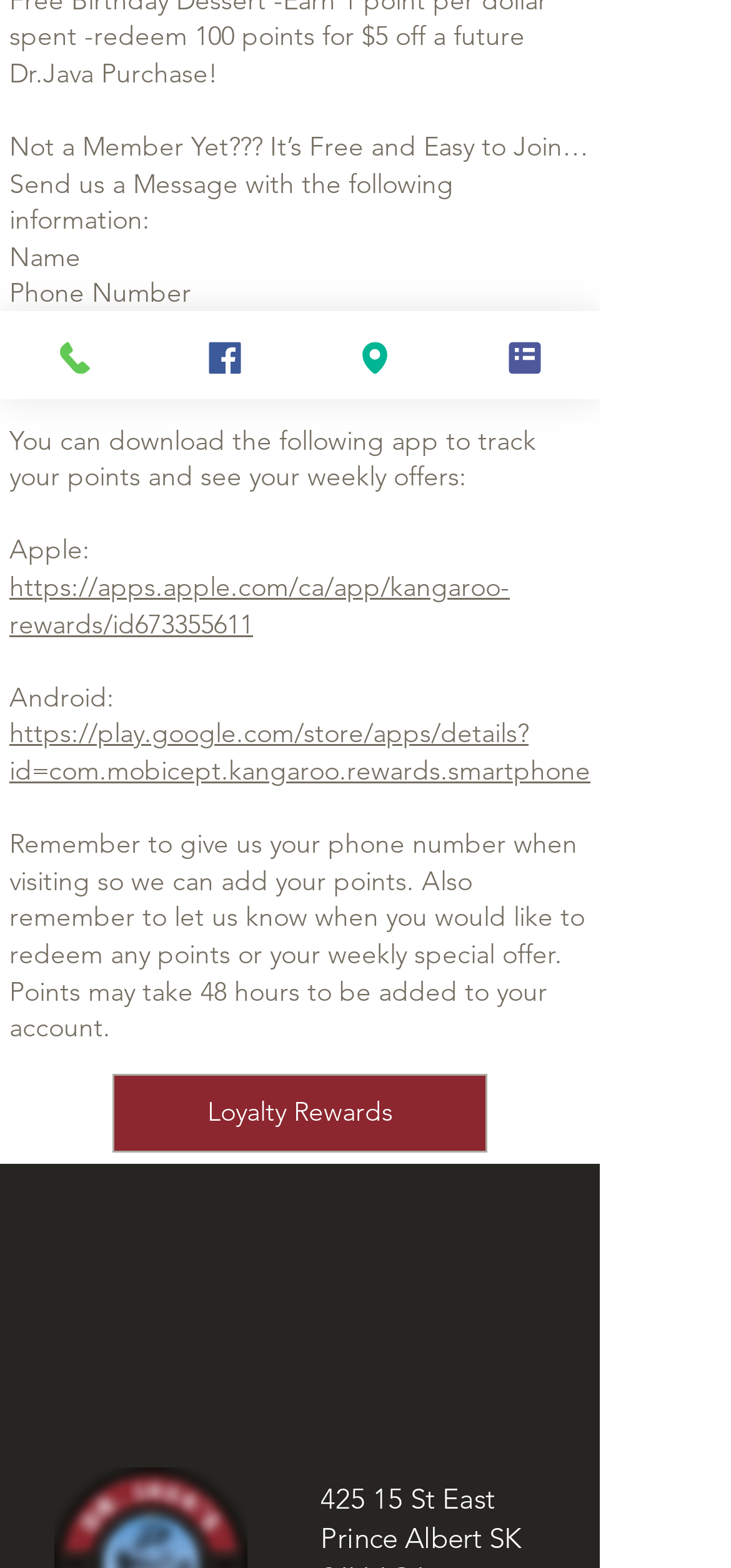Based on the description "https://play.google.com/store/apps/details?id=com.mobicept.kangaroo.rewards.smartphone", find the bounding box of the specified UI element.

[0.013, 0.457, 0.808, 0.502]